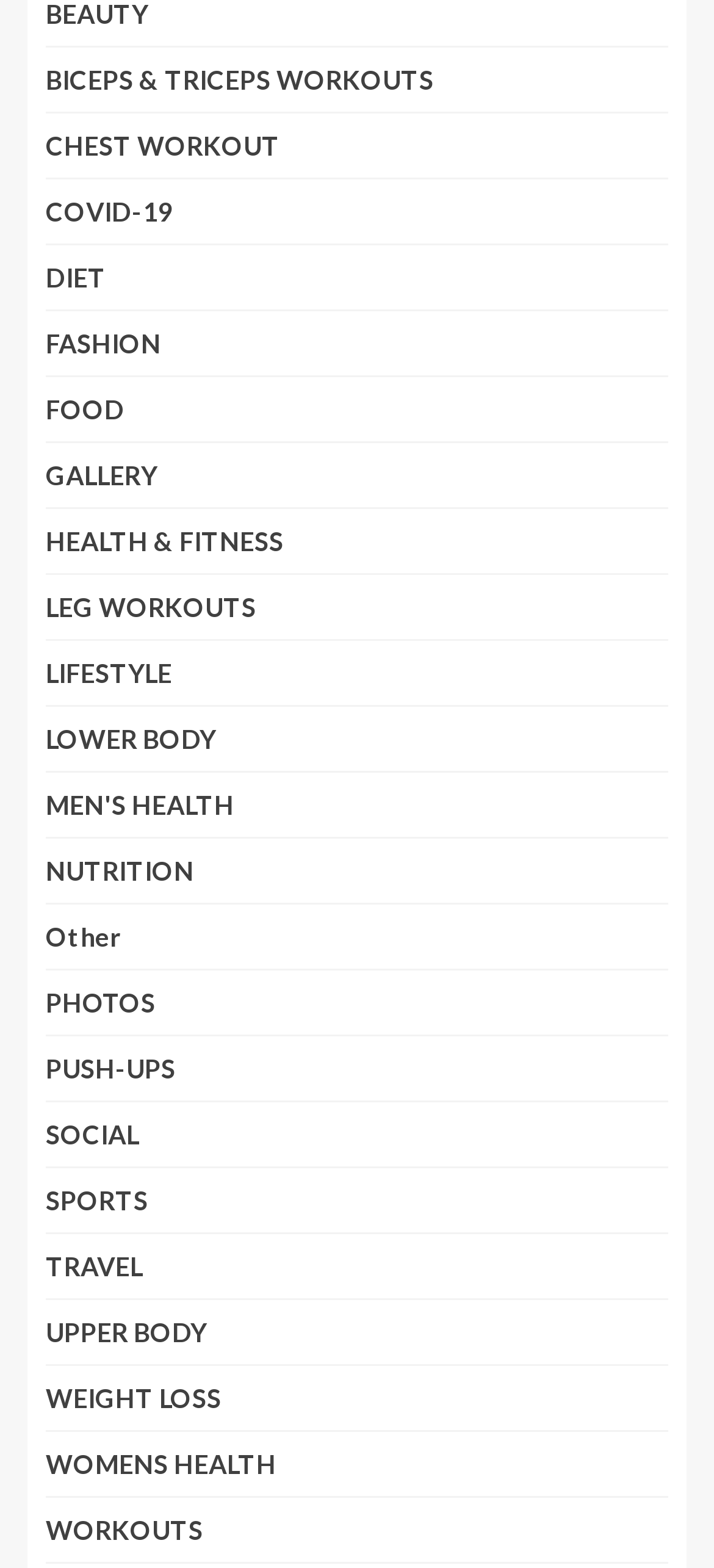Respond with a single word or phrase to the following question: How many health-related categories are available?

5